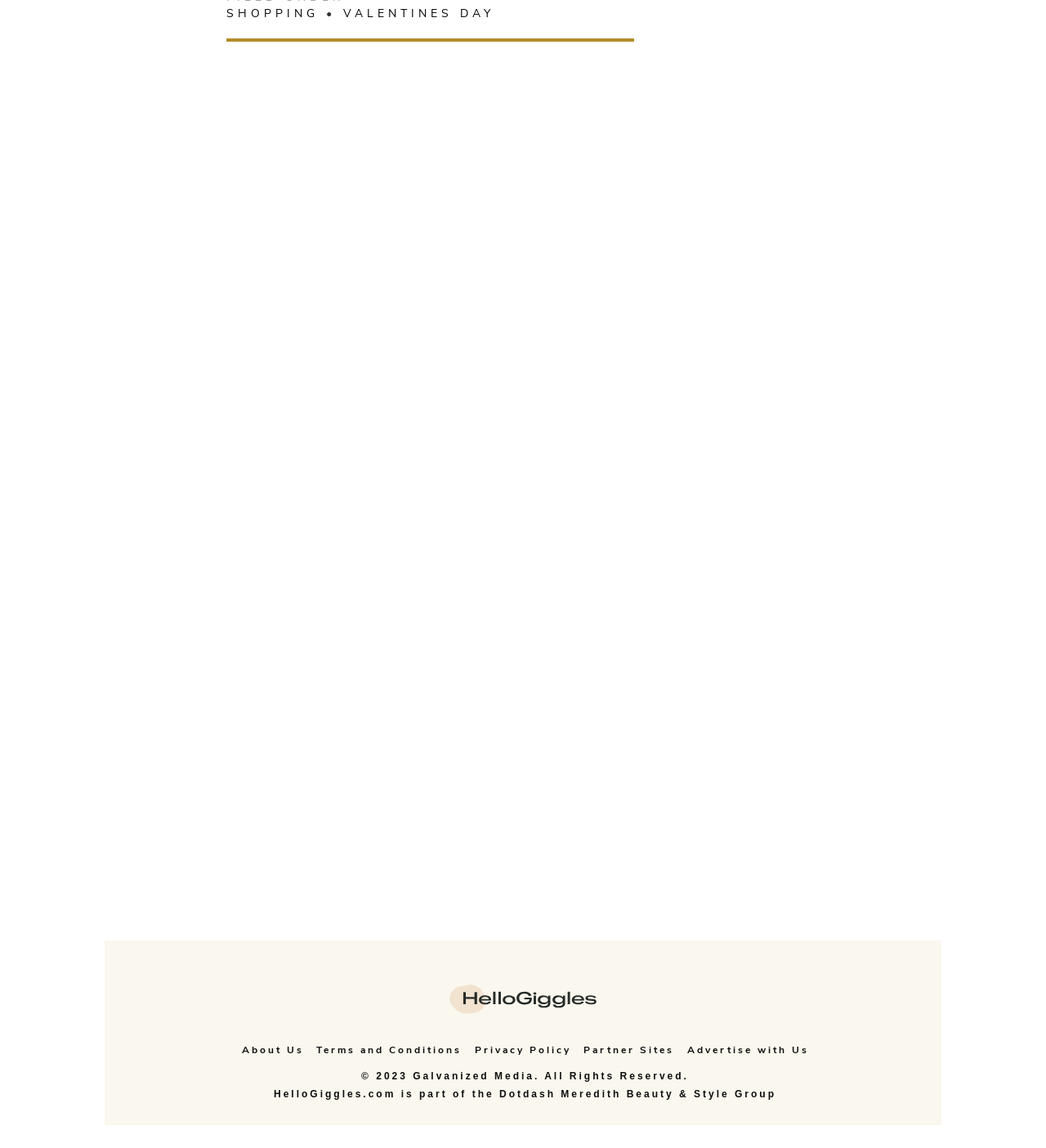Locate the bounding box coordinates of the area to click to fulfill this instruction: "Read about terms and conditions". The bounding box should be presented as four float numbers between 0 and 1, in the order [left, top, right, bottom].

[0.297, 0.907, 0.446, 0.923]